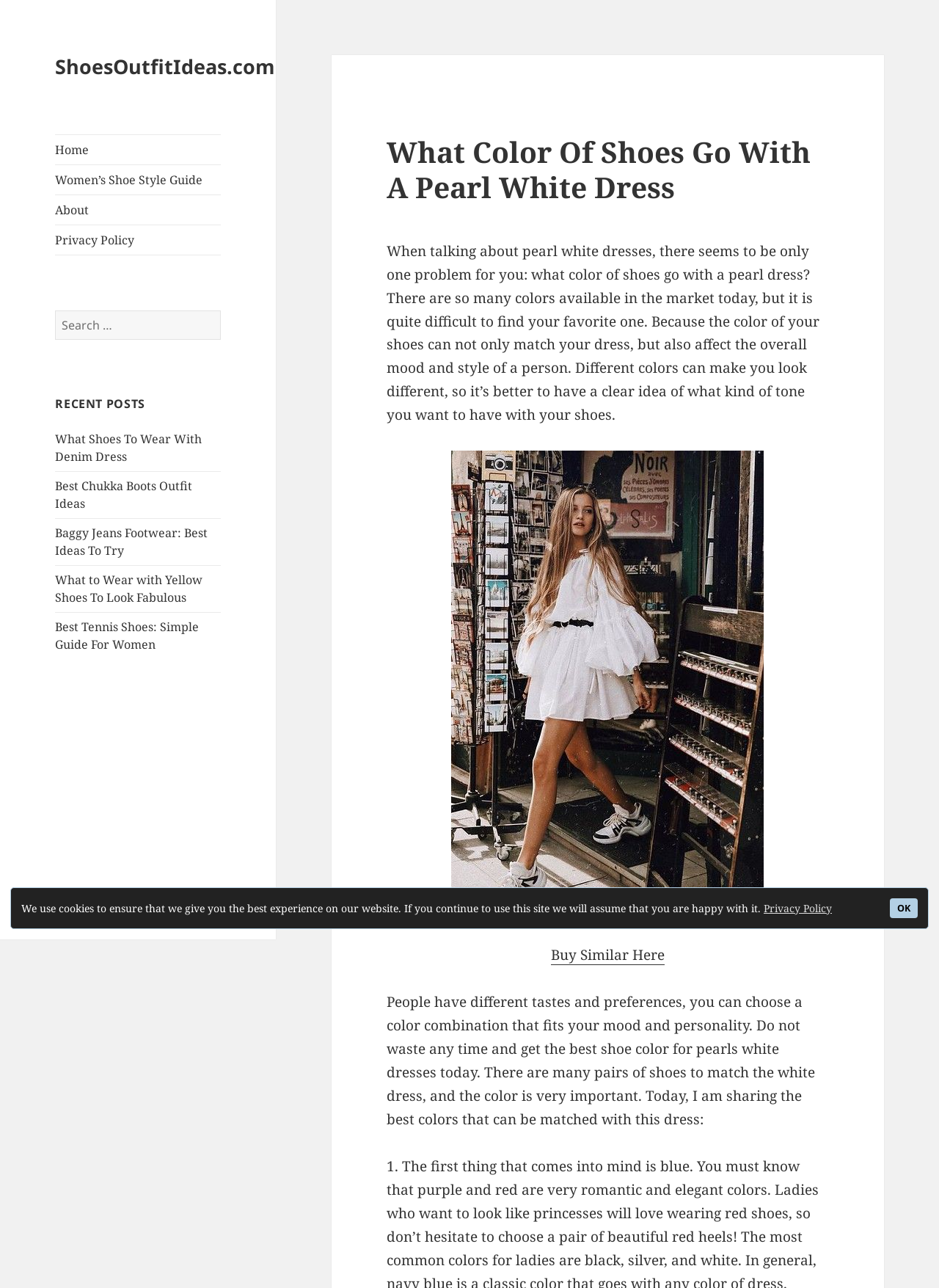Explain the webpage's layout and main content in detail.

This webpage is about finding the right shoe color to match a pearl white dress. At the top, there is a notification about cookies and a link to the privacy policy, along with an "OK" button. Below this, there is a header section with links to the website's homepage, women's shoe style guide, about page, and privacy policy.

On the left side, there is a search bar with a search button and a heading that says "RECENT POSTS". Below this, there are five links to recent posts, including "What Shoes To Wear With Denim Dress" and "Best Tennis Shoes: Simple Guide For Women".

The main content of the webpage is an article about choosing the right shoe color for a pearl white dress. The article starts with a heading and a brief introduction that explains the importance of choosing the right shoe color. Below this, there is an image of a pearl white dress with a caption "What Color Of Shoes Go With A Pearl White Dress 2023". Next to the image, there is a link to "Buy Similar Here".

The article continues with a paragraph that discusses the importance of choosing a shoe color that fits one's mood and personality. It then promises to share the best colors that can be matched with a pearl white dress.